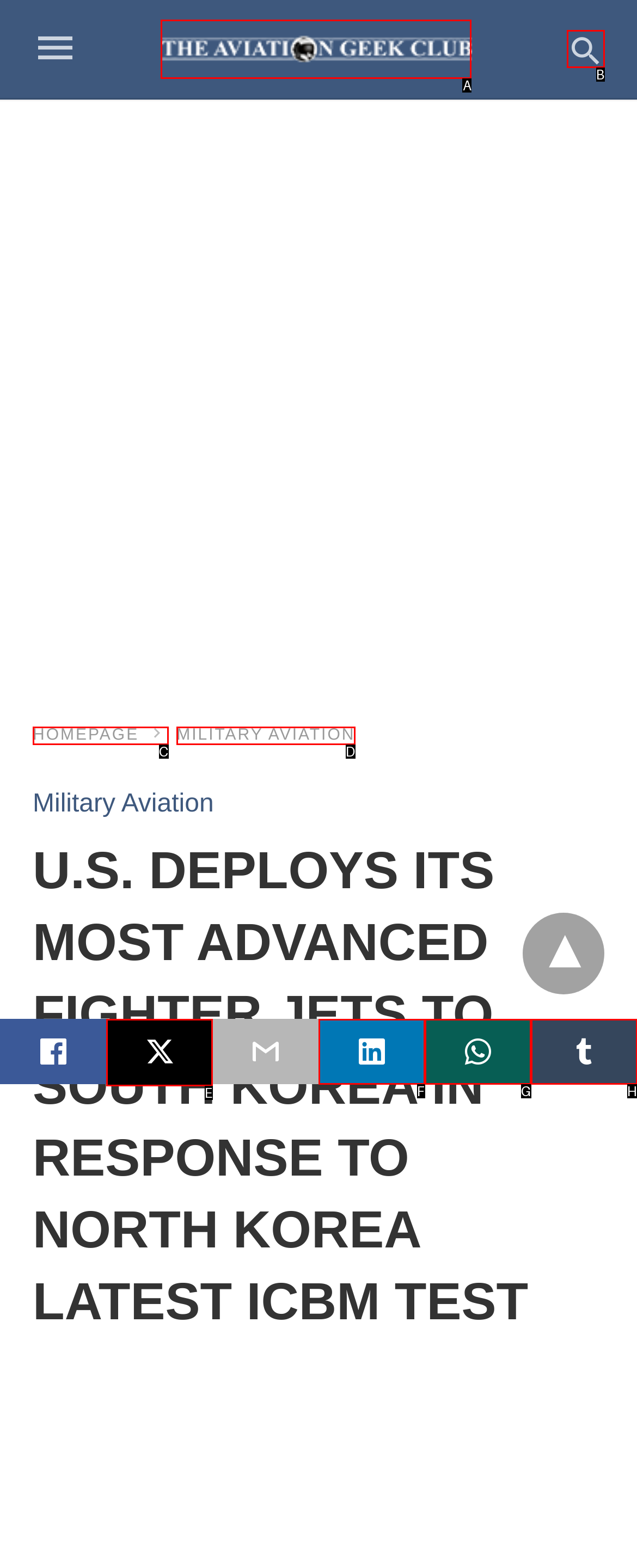Looking at the description: title="The Aviation Geek Club", identify which option is the best match and respond directly with the letter of that option.

A